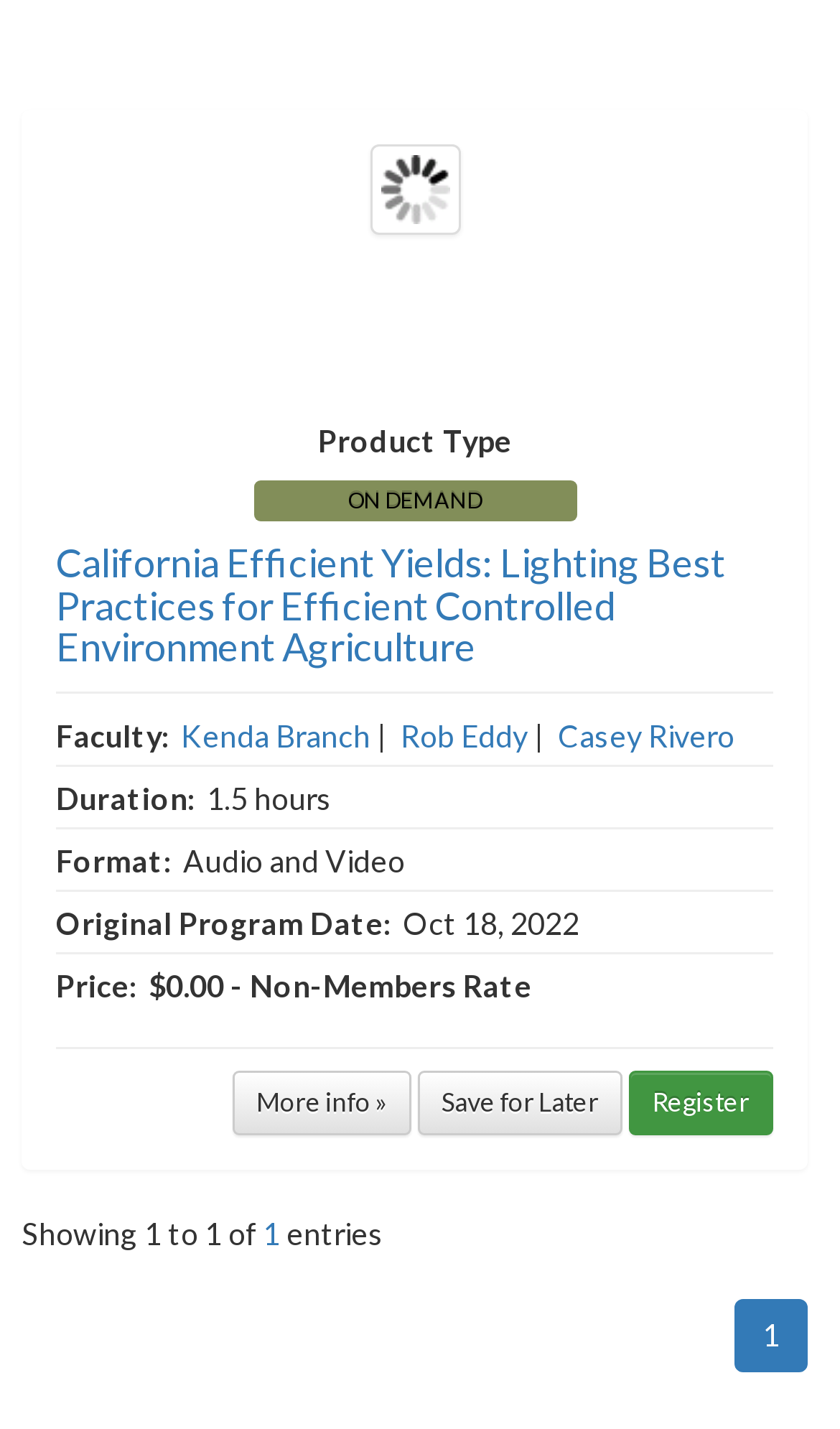What is the original program date of this course?
Look at the screenshot and respond with a single word or phrase.

Oct 18, 2022